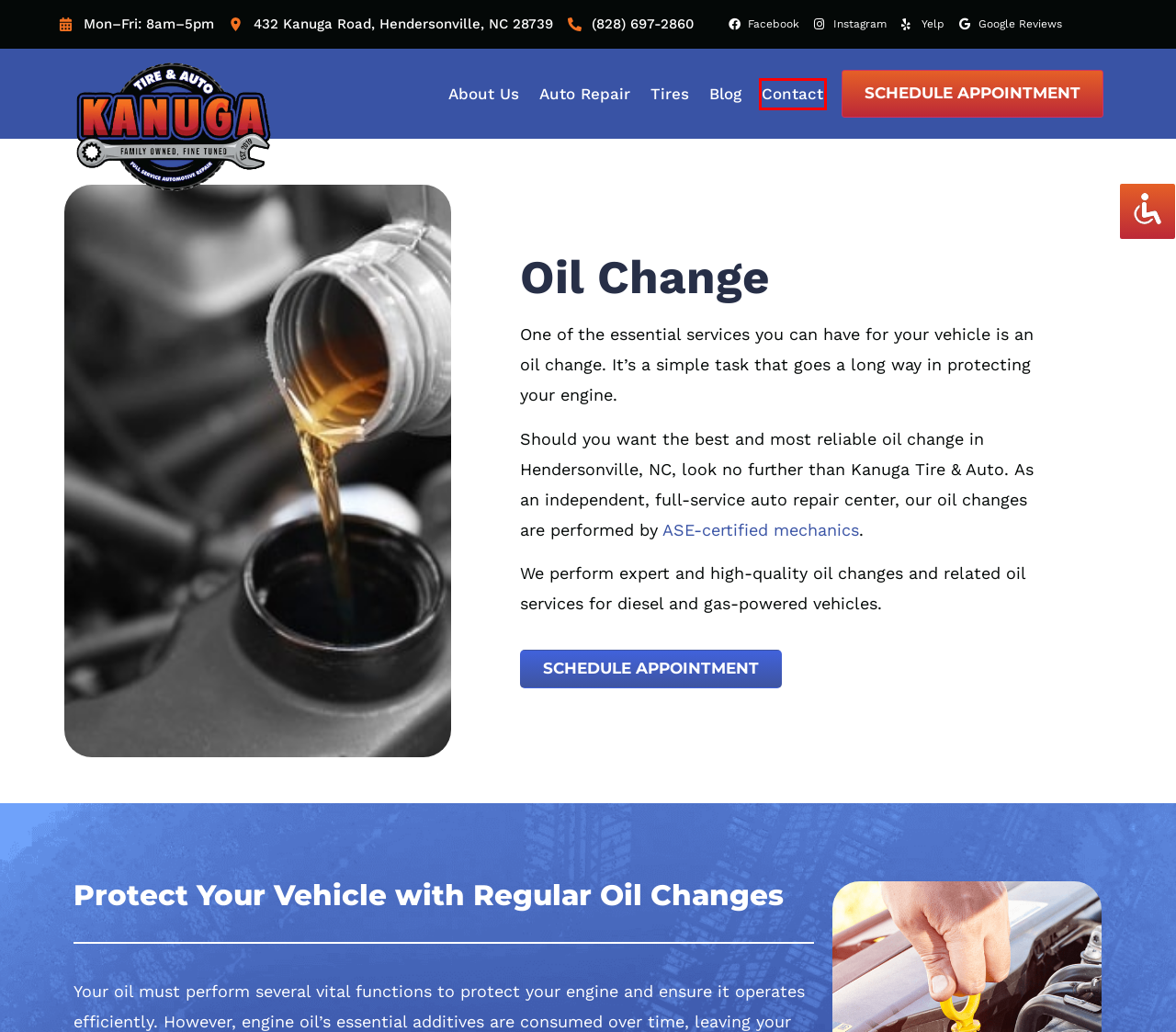You are looking at a webpage screenshot with a red bounding box around an element. Pick the description that best matches the new webpage after interacting with the element in the red bounding box. The possible descriptions are:
A. Careers | Quality Auto Repairs | Kanuga Tire & Auto
B. Quality Auto Repairs and Sevices | Kanuga Tire & Auto
C. About Us | Quality Auto Repairs | Kanuga Tire & Auto
D. Brake Repair | Hendersonville, NC | Kanuga Tire & Auto
E. Tire Shop | Hendersonville, NC | Kanuga Tire & Auto
F. Blogs | Quality Auto Repairs | Kanuga Tire & Auto
G. Digital Diagnostics Car Testing | Kanuga Tire & Auto
H. Contact Us | Quality Auto Repairs | Kanuga Tire & Auto

H